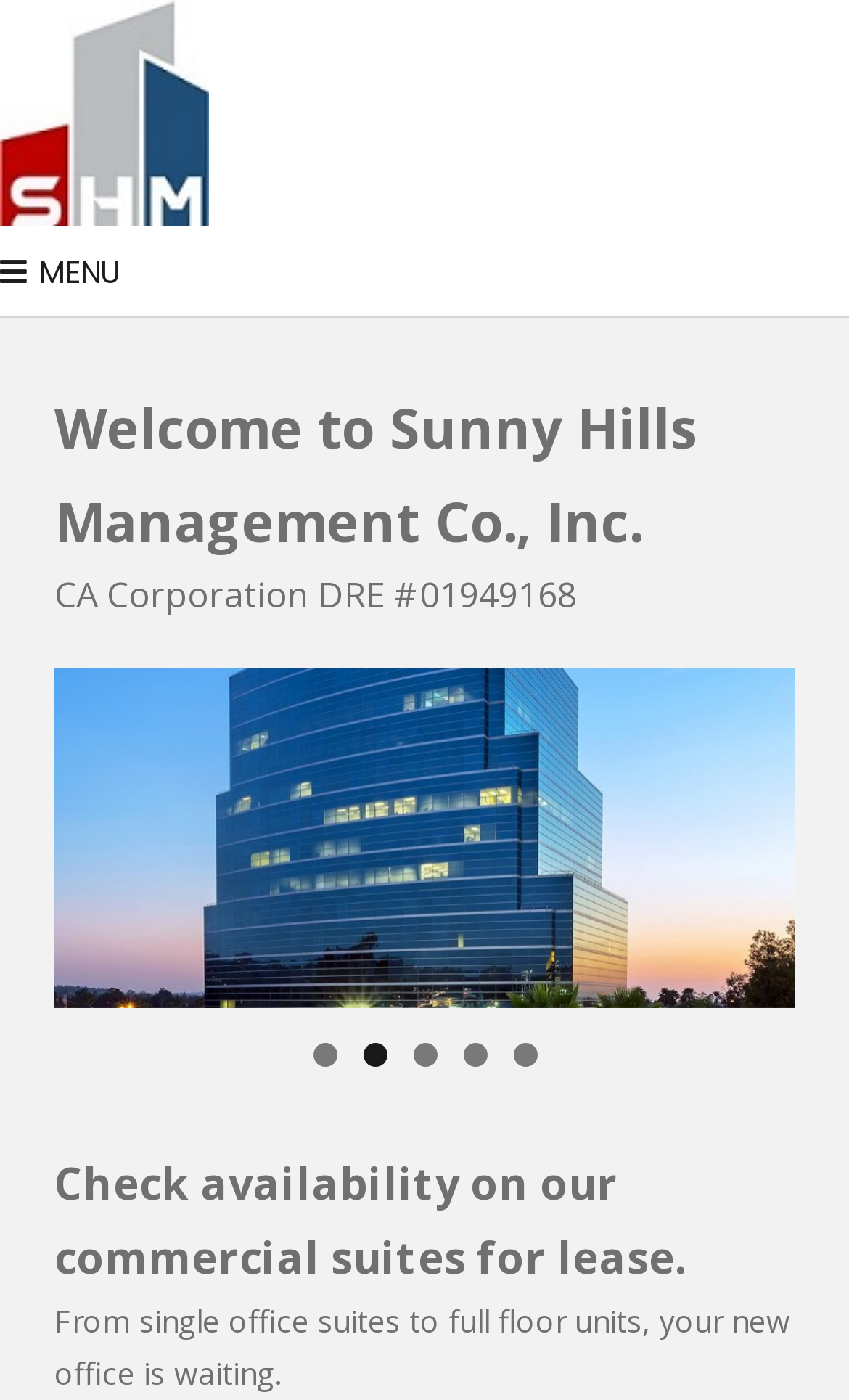Write a detailed summary of the webpage, including text, images, and layout.

The webpage is about Sunny Hills Management Co., a property management and asset management company established in 1993. At the top left corner, there is a link and an image, both with the company's name. Next to them is a button with a menu icon. 

Below the top section, there is a welcome message and a brief description of the company, including its corporation information. Underneath, there is a list of items, but the content is not specified. 

On the right side of the list, there are five numbered links, likely pagination links. Above these links, there are two arrow links, pointing left and right, possibly for navigation. 

Further down, there are two paragraphs of text. The first one invites users to check the availability of commercial suites for lease, and the second one describes the variety of office suites available, ranging from single offices to full floor units.